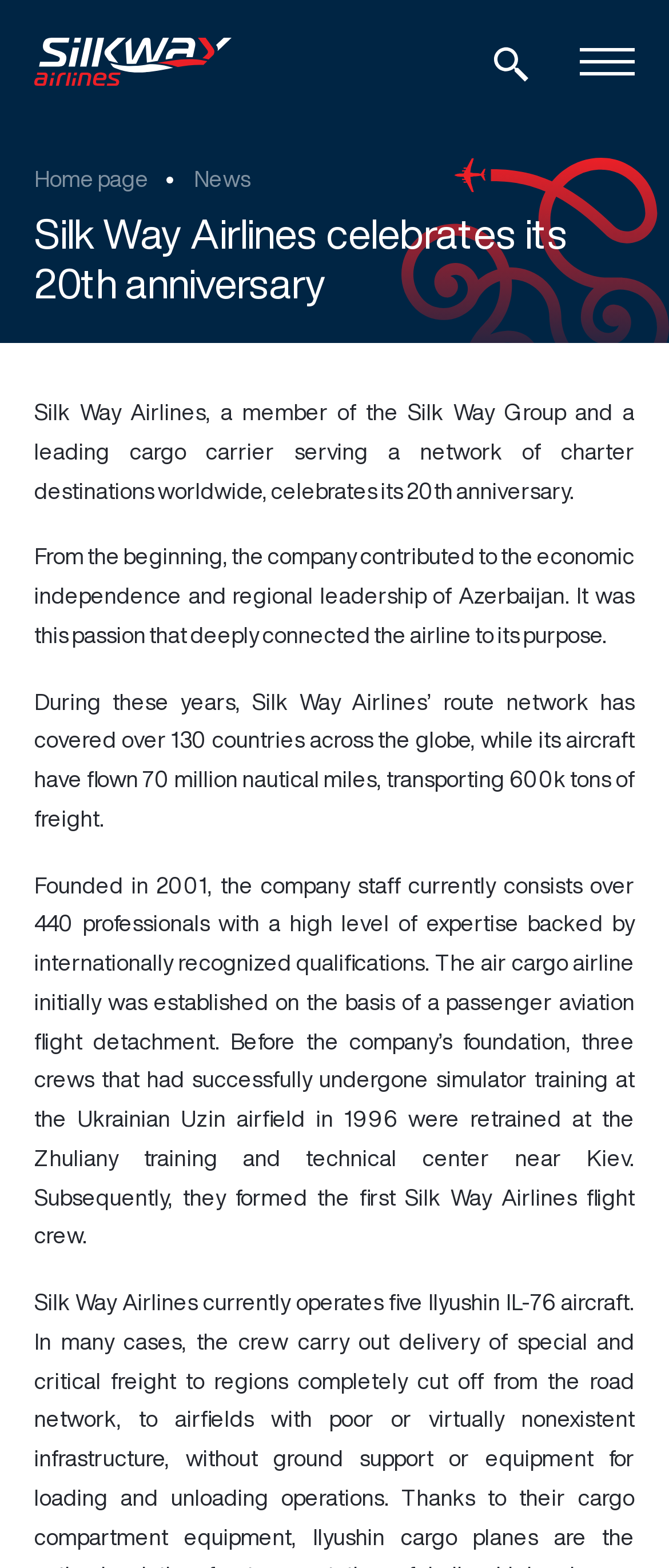Generate a thorough caption that explains the contents of the webpage.

The webpage is about Silk Way Airlines celebrating its 20th anniversary. At the top left, there is a link with no text, and next to it, a search link is located. On the top right, there is another link with no text, which contains three emphasized elements. Below the top links, there is a search textbox and a button.

The main content of the webpage starts with a link to the "Home page" on the left, followed by a link to "News". The title "Silk Way Airlines celebrates its 20th anniversary" is displayed prominently in a heading. Below the title, there are four paragraphs of text describing the airline's history and achievements. The first paragraph introduces Silk Way Airlines as a leading cargo carrier and its contribution to Azerbaijan's economic independence. The second paragraph explains the airline's passion and purpose. The third paragraph highlights the airline's route network and cargo transportation achievements. The fourth and longest paragraph provides more details about the company's history, staff, and qualifications.

Overall, the webpage has a simple layout with a focus on the airline's anniversary celebration and its achievements.